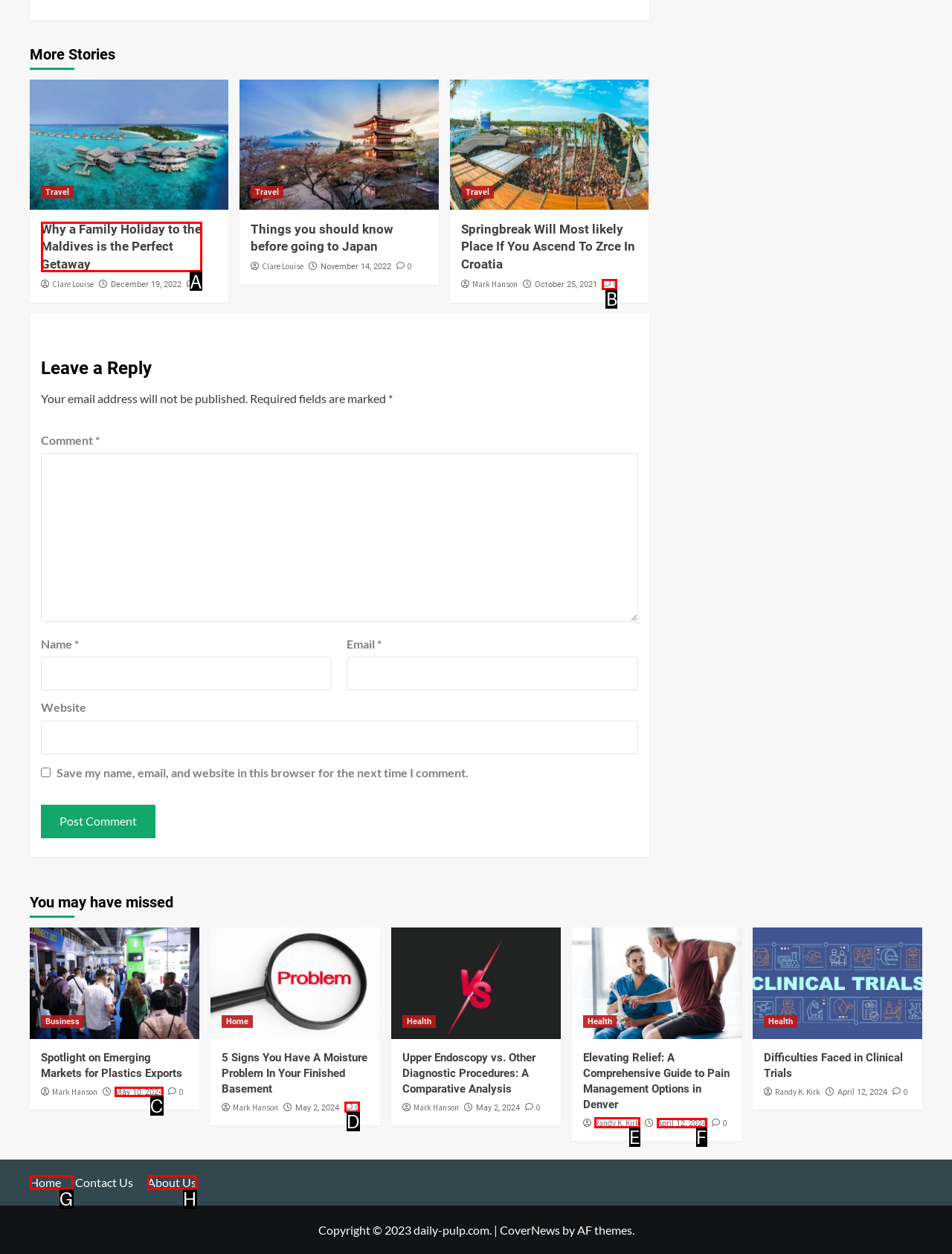Identify the letter of the UI element I need to click to carry out the following instruction: Read the article 'Why a Family Holiday to the Maldives is the Perfect Getaway'

A